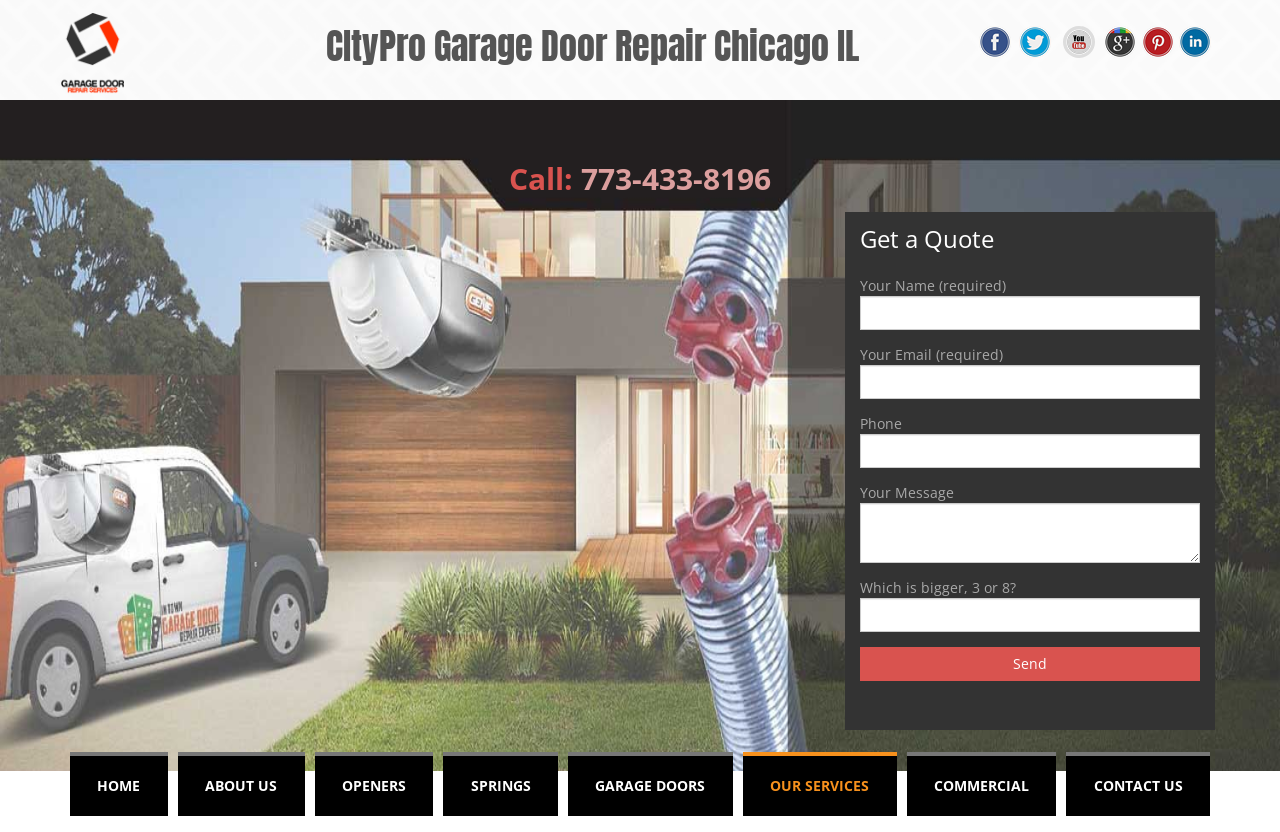What is the purpose of the form?
Please provide a single word or phrase in response based on the screenshot.

Get a Quote